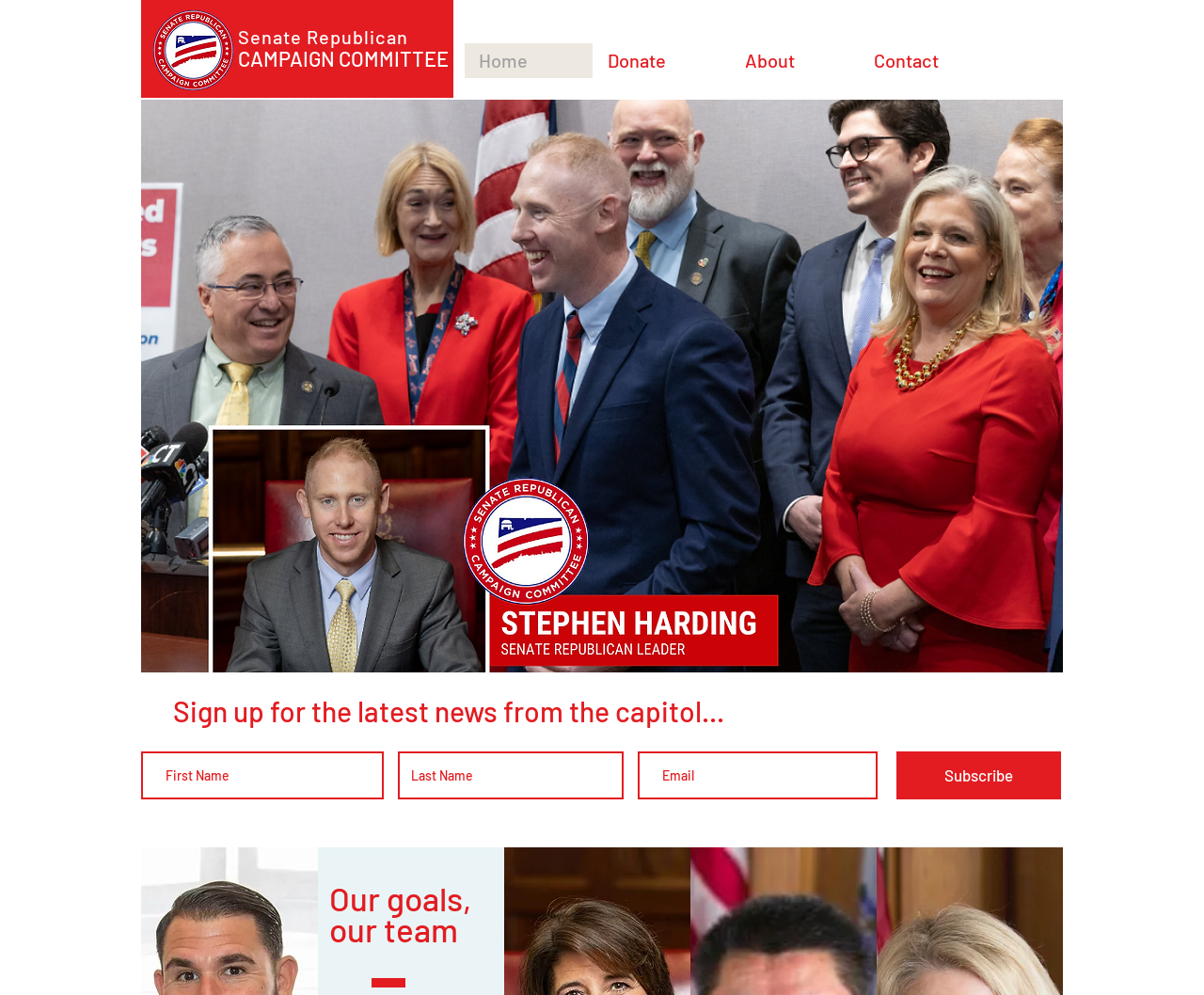Locate the bounding box coordinates of the clickable region to complete the following instruction: "Go to about page."

[0.606, 0.043, 0.713, 0.078]